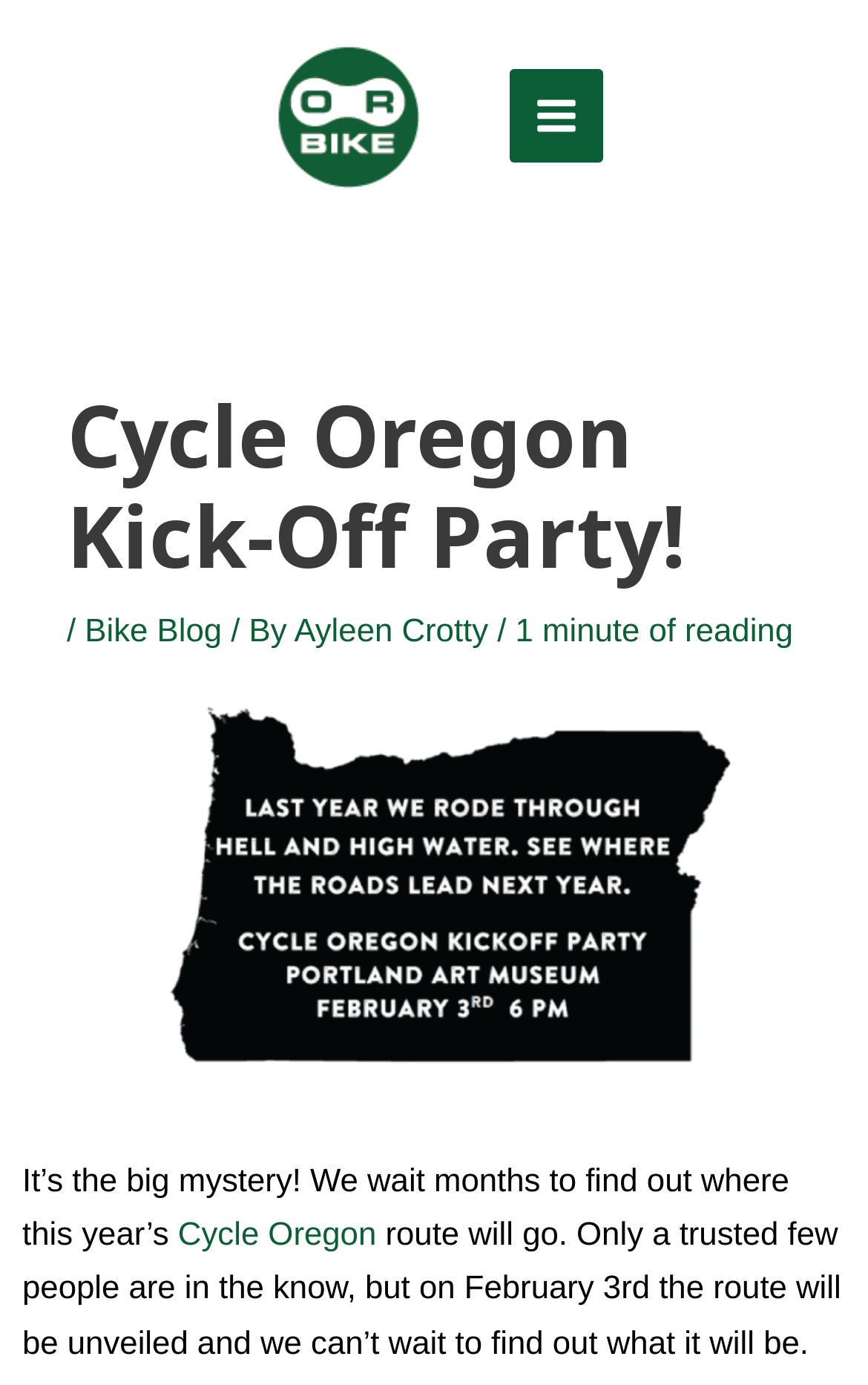Provide the bounding box coordinates of the HTML element this sentence describes: "Bike Blog".

[0.098, 0.444, 0.256, 0.47]